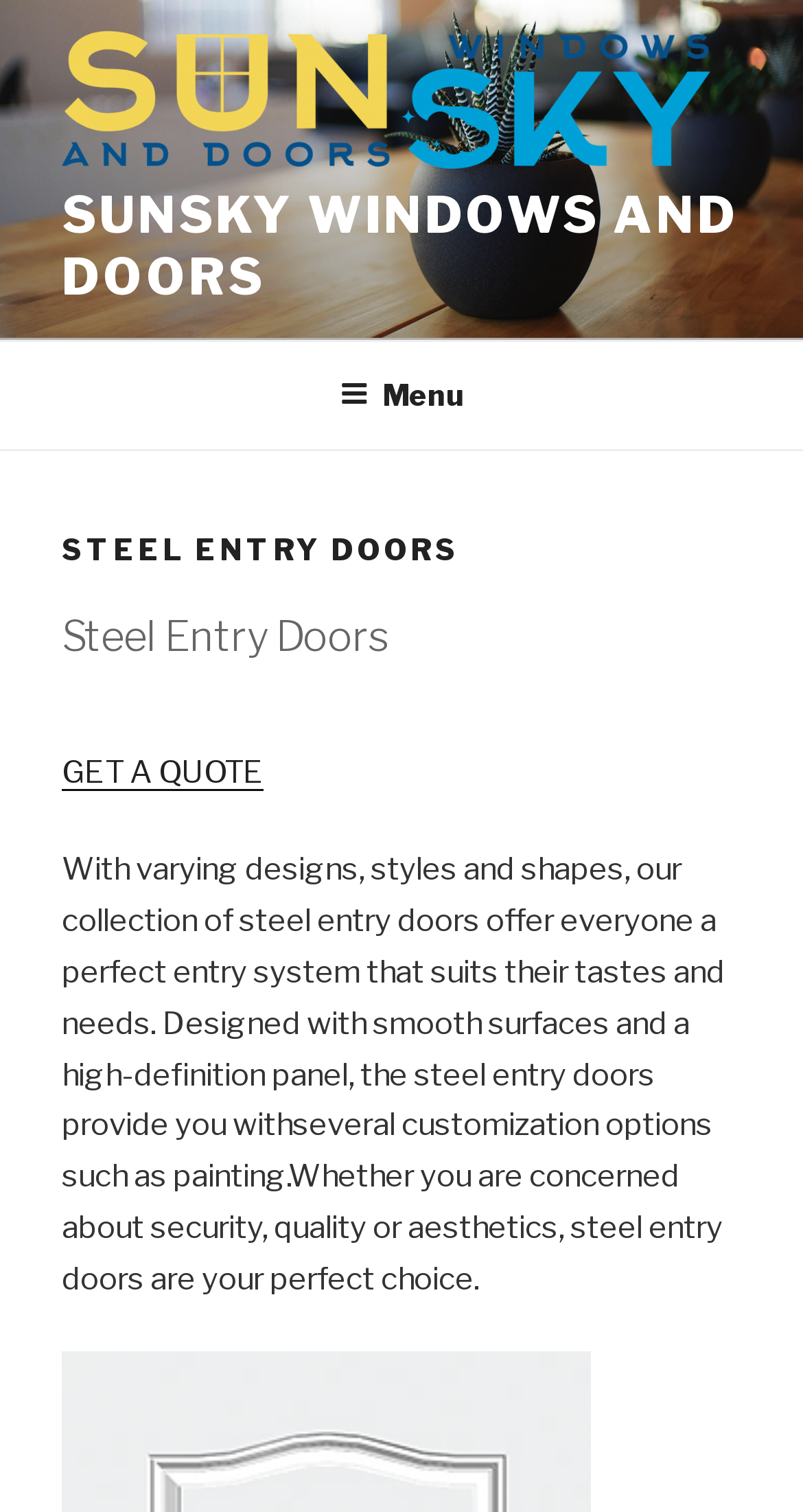Determine the bounding box coordinates (top-left x, top-left y, bottom-right x, bottom-right y) of the UI element described in the following text: parent_node: SUNSKY WINDOWS AND DOORS

[0.077, 0.02, 0.923, 0.123]